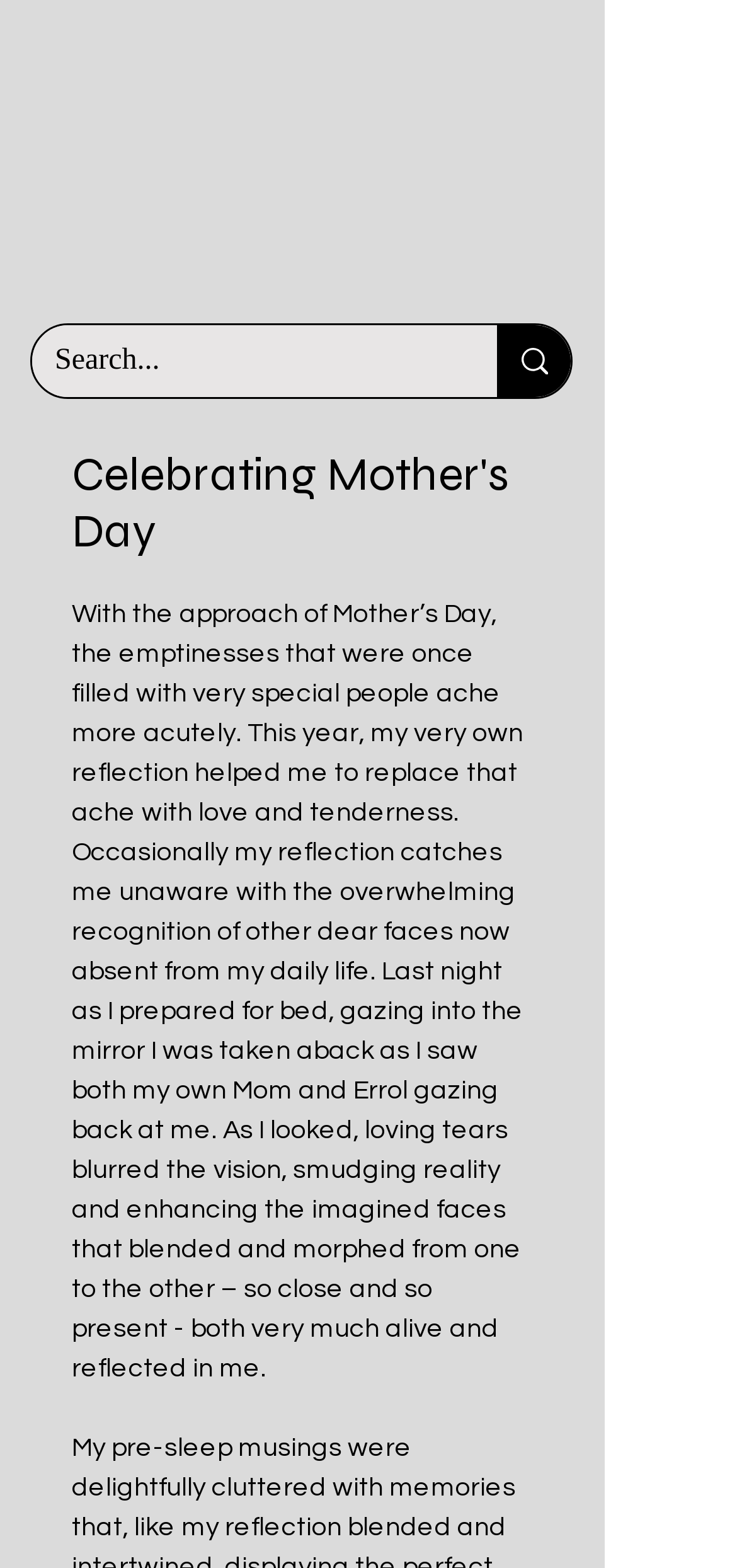What is the author's relationship to the people mentioned in the article?
Give a detailed explanation using the information visible in the image.

I found the author's relationship to the people mentioned by reading the article's content, where it says 'my very own reflection helped me to replace that ache with love and tenderness... Last night as I prepared for bed, gazing into the mirror I was taken aback as I saw both my own Mom and Errol gazing back at me'. This suggests that the author is referring to their mother and someone named Errol, likely a family member or close relation.